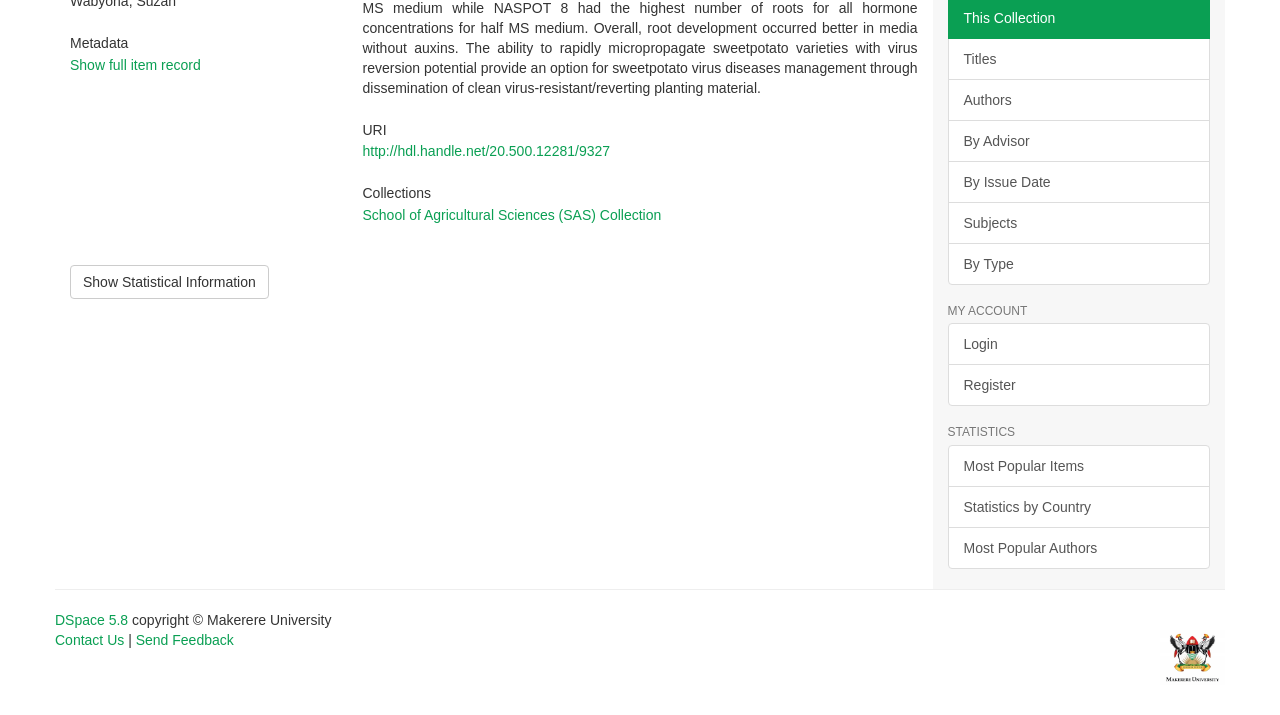Bounding box coordinates should be in the format (top-left x, top-left y, bottom-right x, bottom-right y) and all values should be floating point numbers between 0 and 1. Determine the bounding box coordinate for the UI element described as: By Issue Date

[0.74, 0.225, 0.945, 0.284]